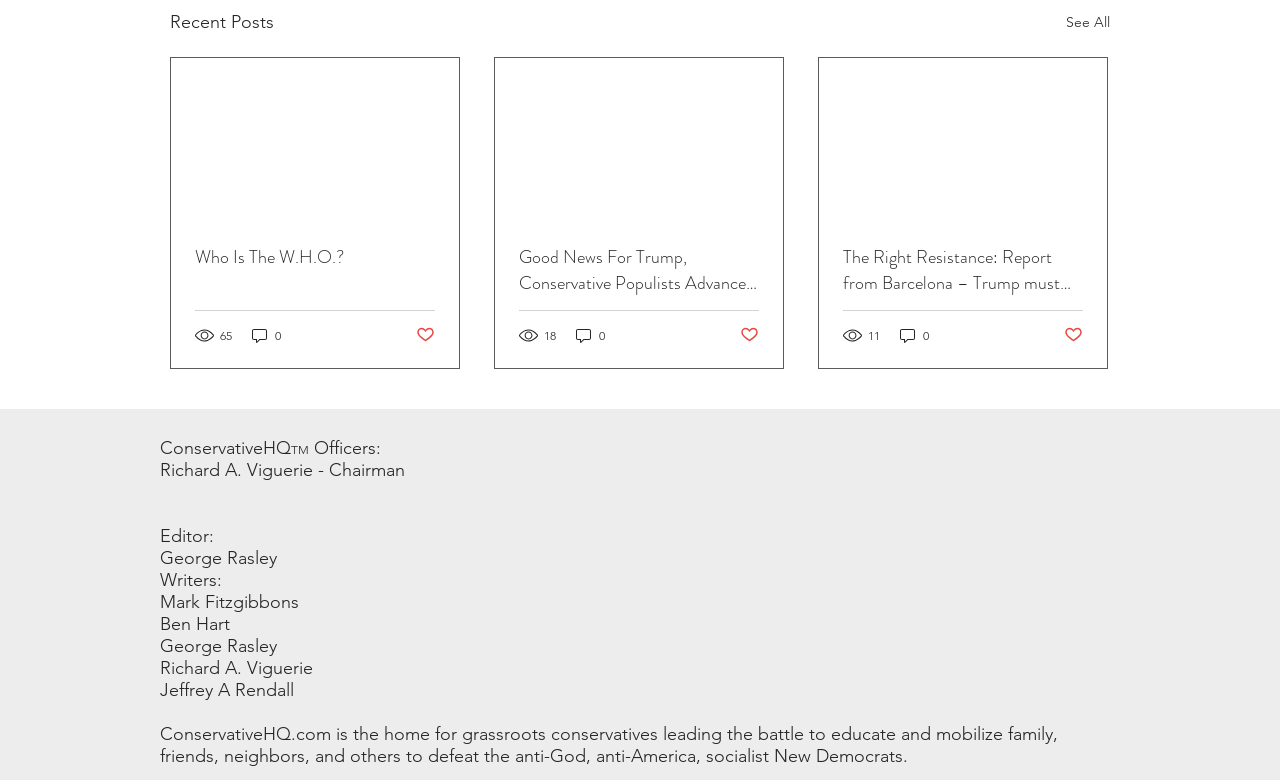How many views does the second article have?
Give a one-word or short-phrase answer derived from the screenshot.

18 views